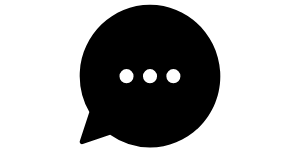Consider the image and give a detailed and elaborate answer to the question: 
What do the three dots inside the bubble symbolize?

The three dots arranged in a horizontal line inside the speech bubble icon indicate that a conversation is ongoing or a response is pending, which is a common visual cue used in digital communication platforms.